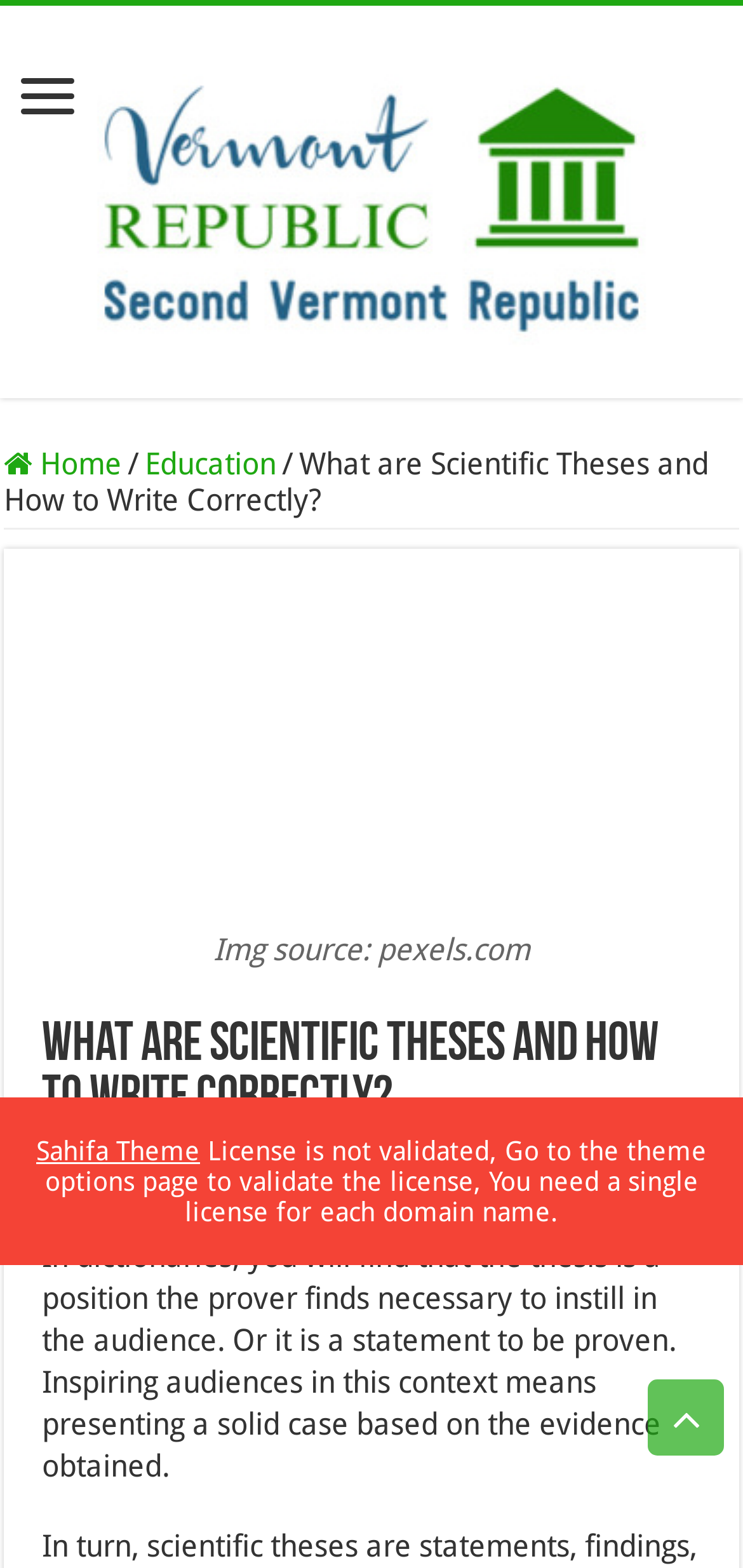How many views does the article have?
Refer to the image and offer an in-depth and detailed answer to the question.

The number of views of the article can be found by looking at the static text element at the bottom of the page, which reads '87 Views'. This indicates that the article has been viewed 87 times.